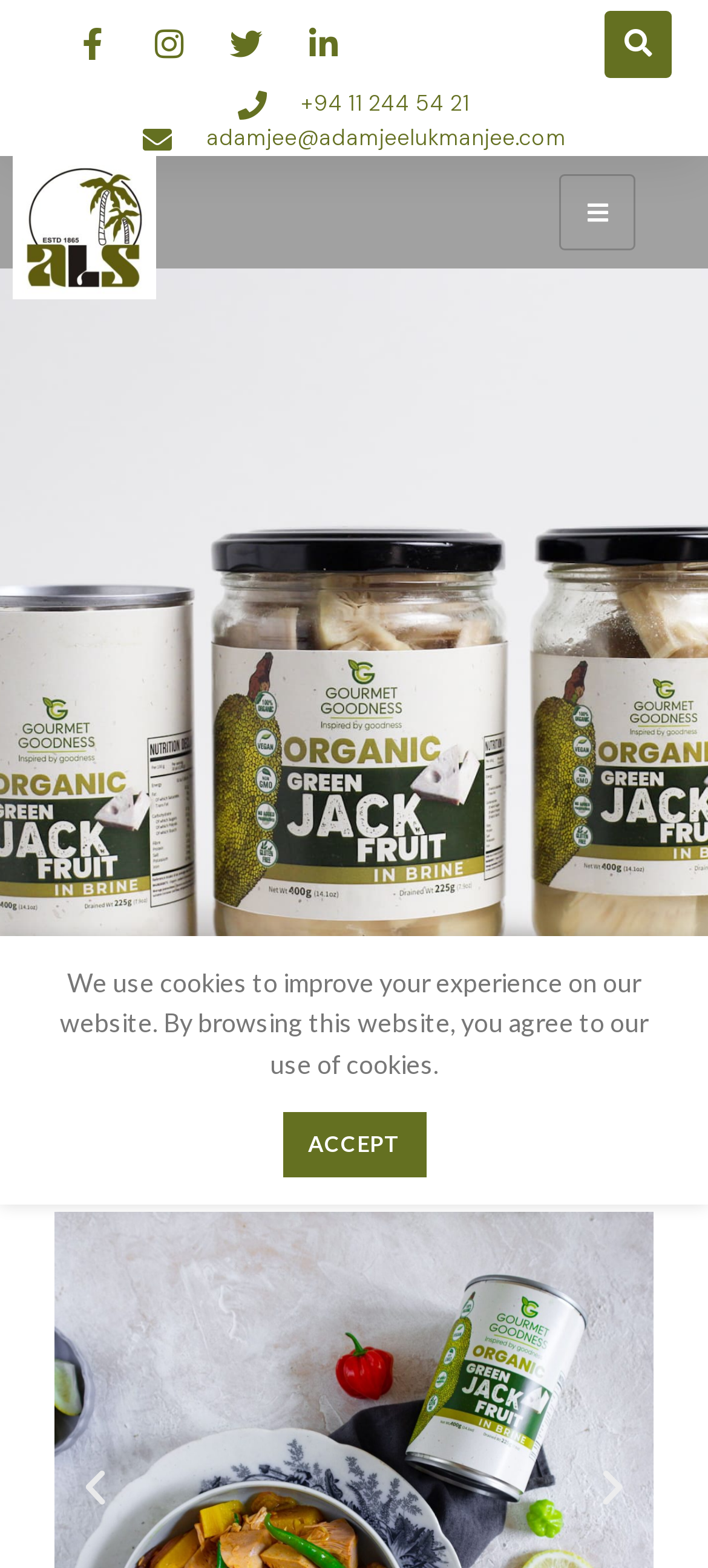What is the phone number displayed on the webpage? From the image, respond with a single word or brief phrase.

+94 11 244 54 21